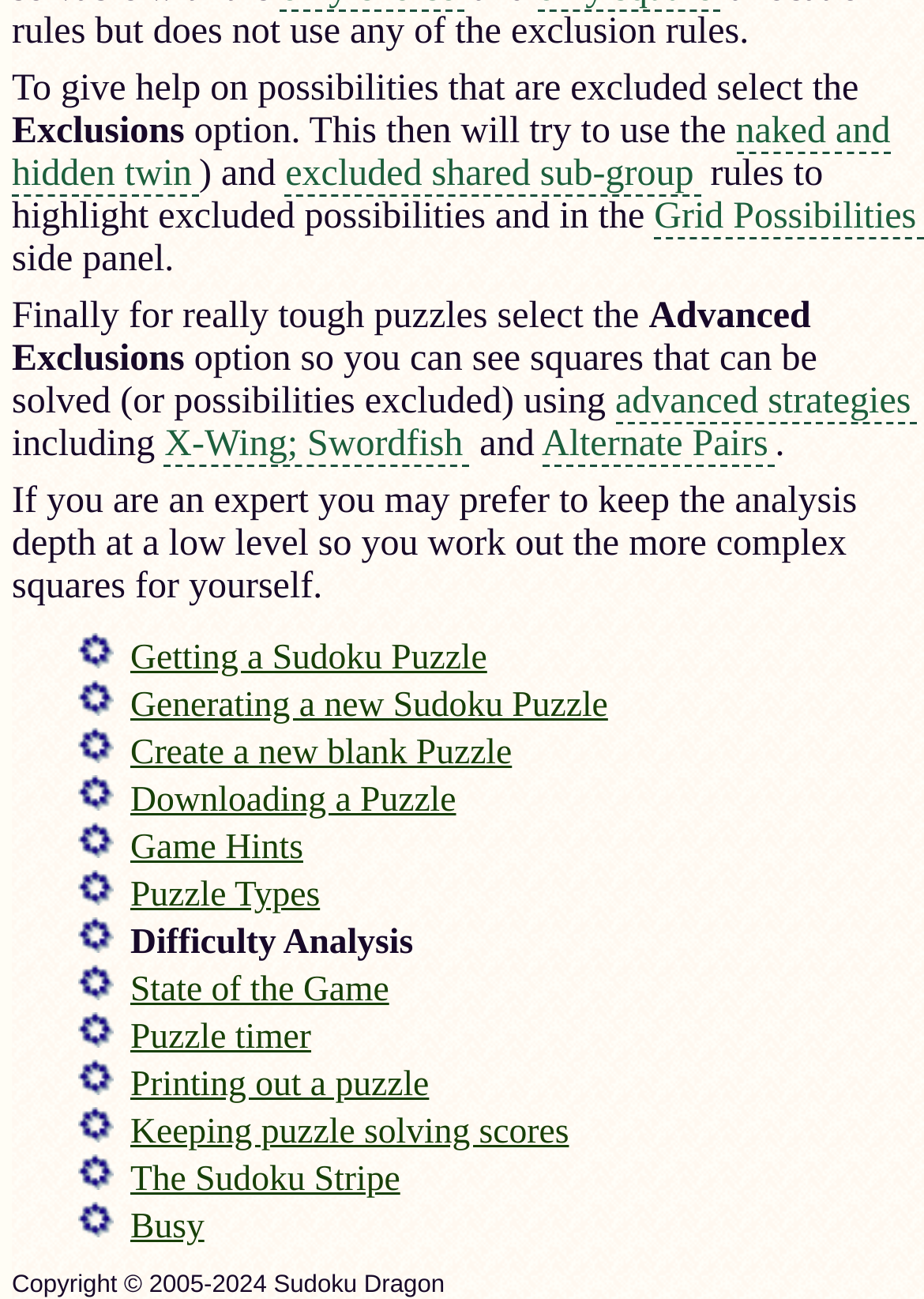What is the purpose of the 'Exclusions' option? Analyze the screenshot and reply with just one word or a short phrase.

To highlight excluded possibilities